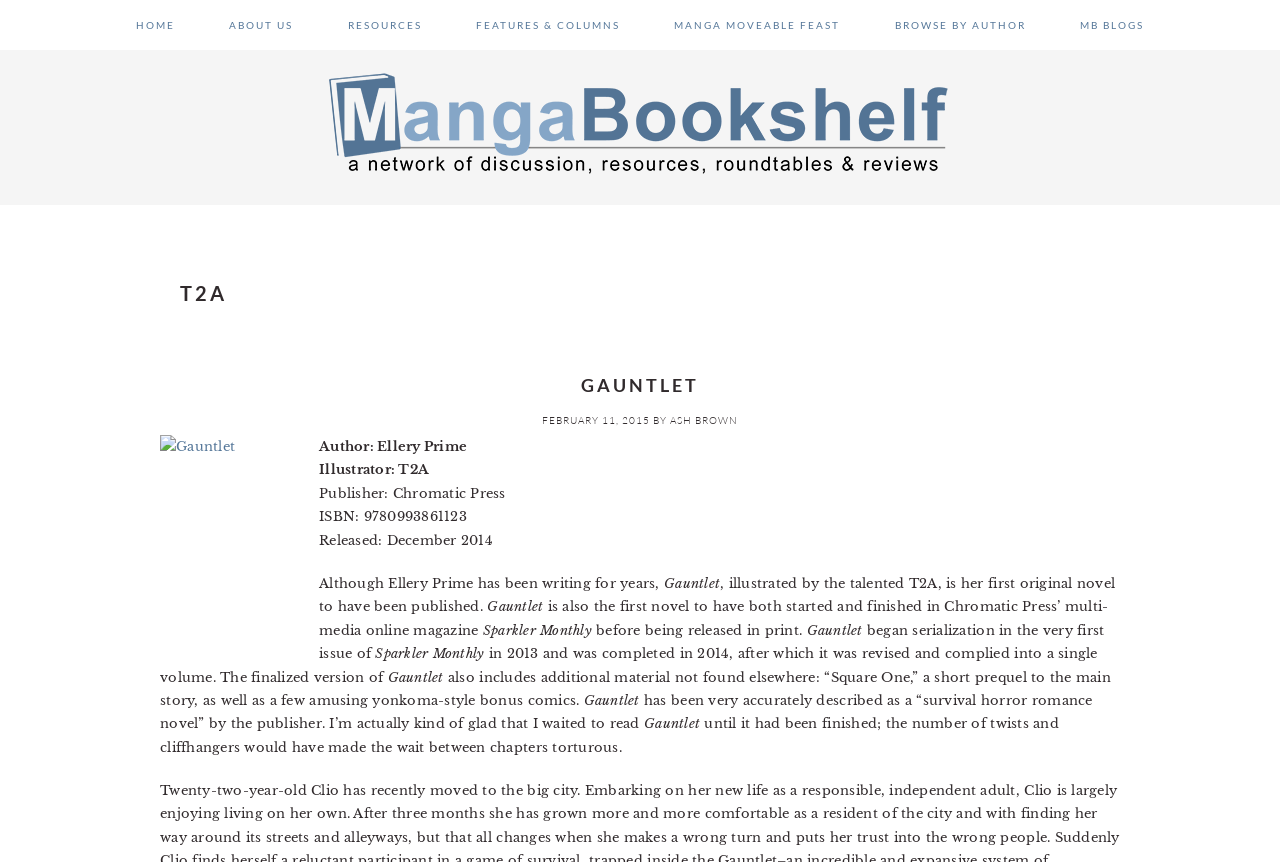Locate the bounding box of the UI element based on this description: "Home". Provide four float numbers between 0 and 1 as [left, top, right, bottom].

[0.087, 0.0, 0.156, 0.058]